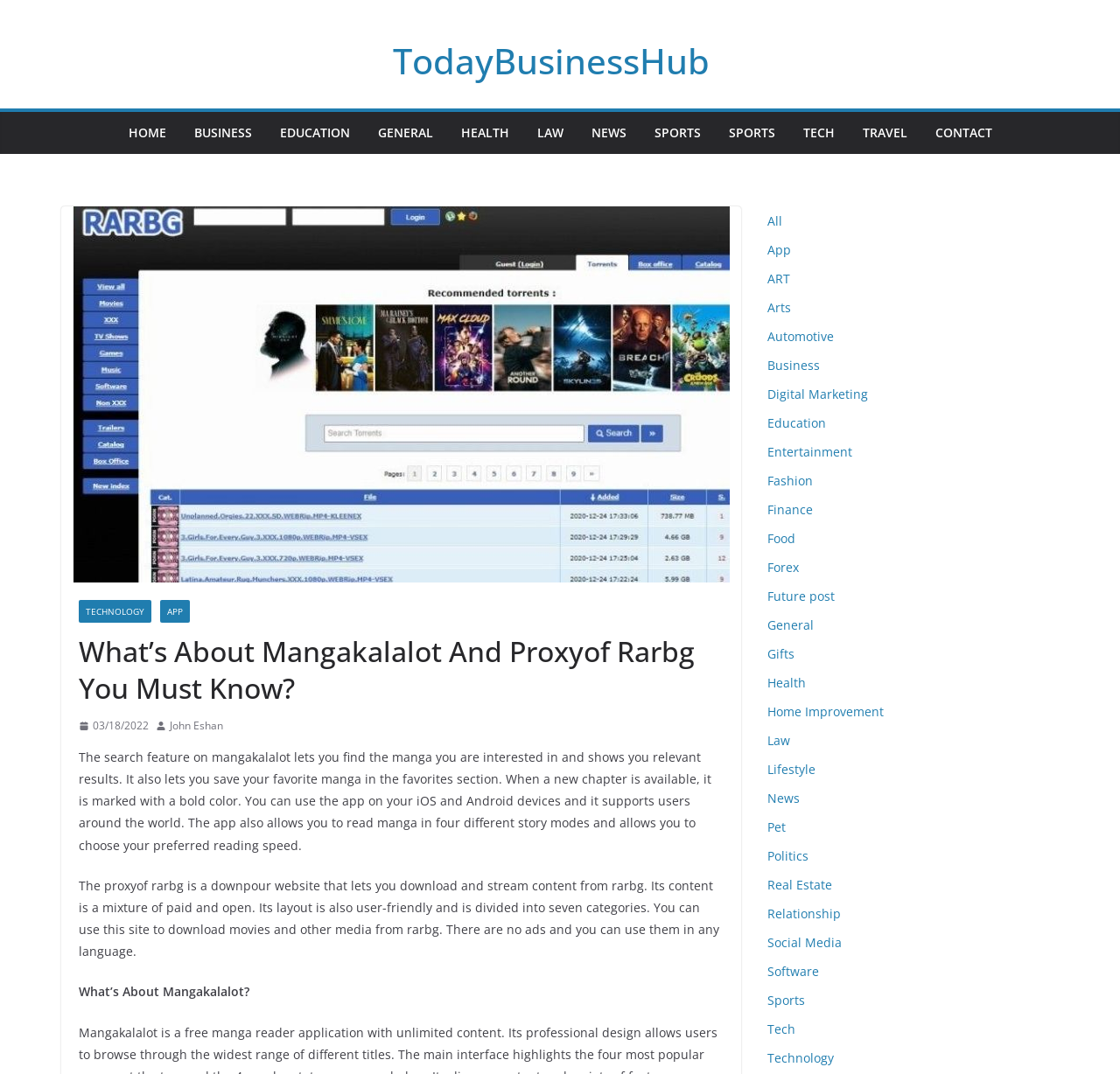Using the webpage screenshot and the element description Real Estate, determine the bounding box coordinates. Specify the coordinates in the format (top-left x, top-left y, bottom-right x, bottom-right y) with values ranging from 0 to 1.

[0.685, 0.818, 0.735, 0.83]